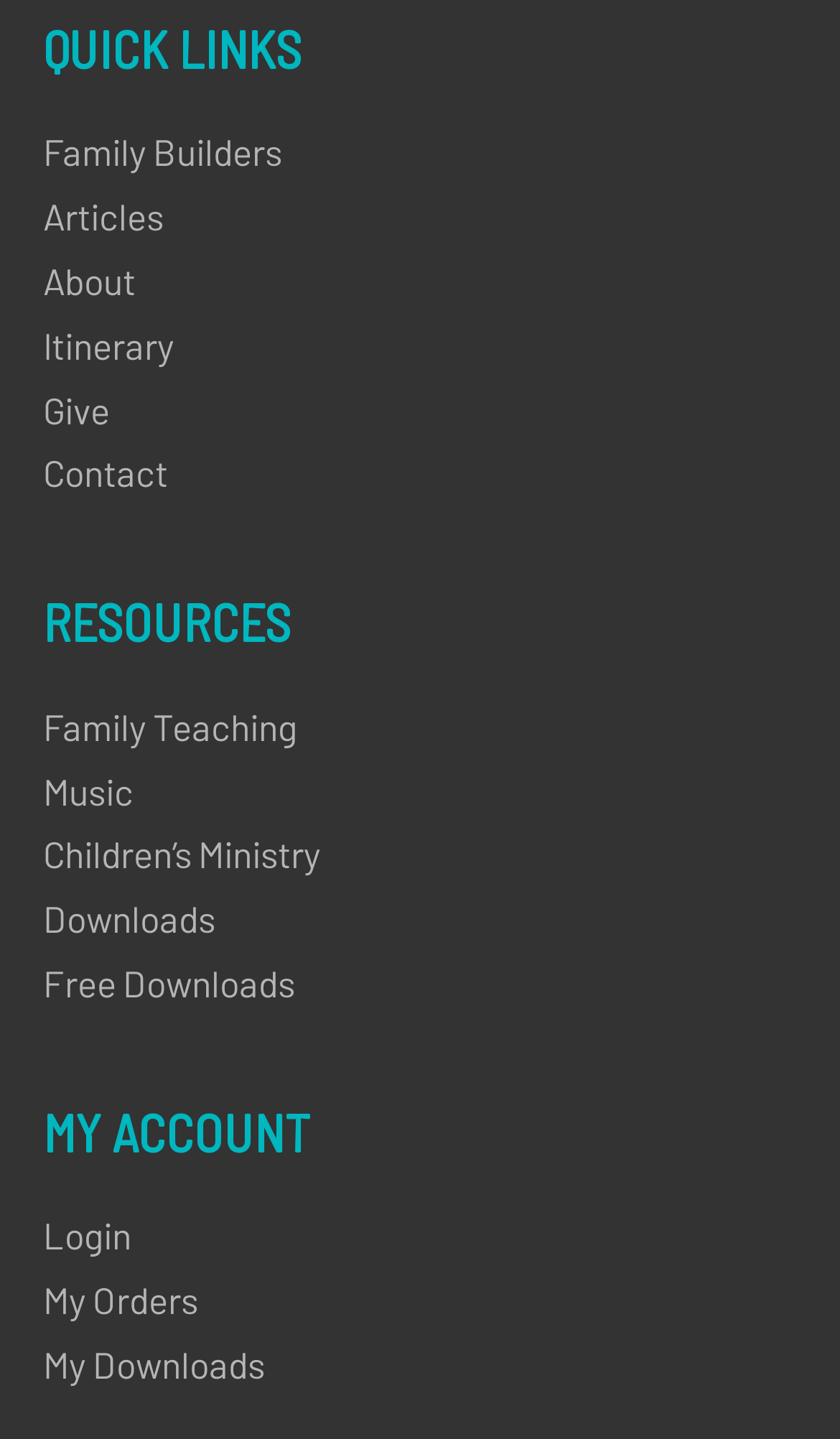How many sections are there on this webpage?
Please look at the screenshot and answer using one word or phrase.

3